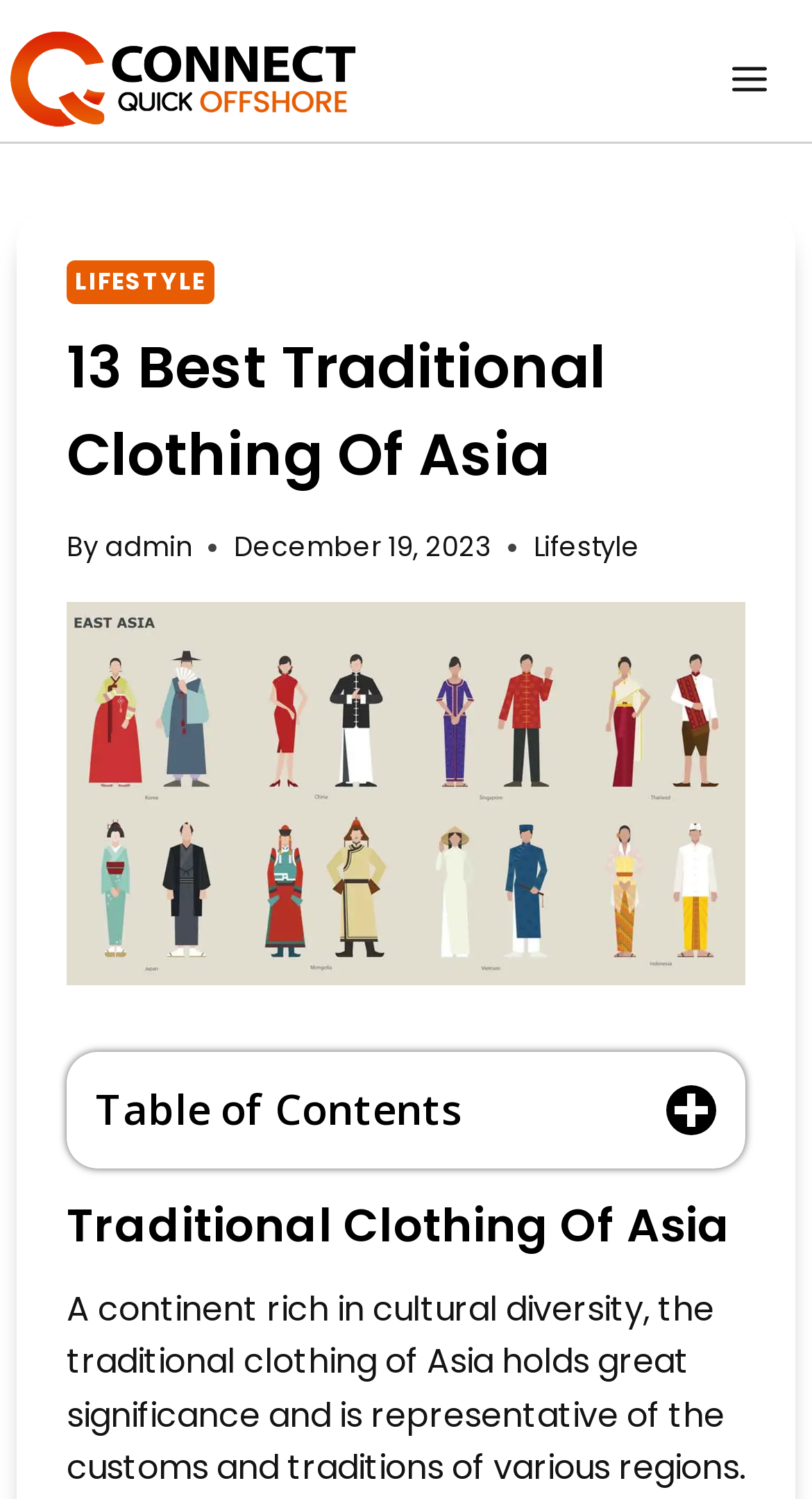Describe all the key features of the webpage in detail.

The webpage is about traditional clothing of Asia, with a focus on its history and cultural significance. At the top left corner, there is a link to "Connect Quick Offshore" accompanied by an image. On the top right corner, there is a button to open a menu.

The main content of the webpage is divided into sections. The first section is a header area that contains a link to "LIFESTYLE", a heading that reads "13 Best Traditional Clothing Of Asia", and information about the author and publication date. Below this section, there is a large image related to traditional clothing of Asia.

The next section is a navigation area labeled "Table of Contents". This section contains a button to expand or collapse the table of contents, and a list of links to different types of traditional clothing from various Asian countries, including Japan, Mongolia, Bhutan, China, and Thailand. Each link is preceded by a bullet point.

Finally, there is a heading that reads "Traditional Clothing Of Asia", which likely introduces the main content of the webpage.